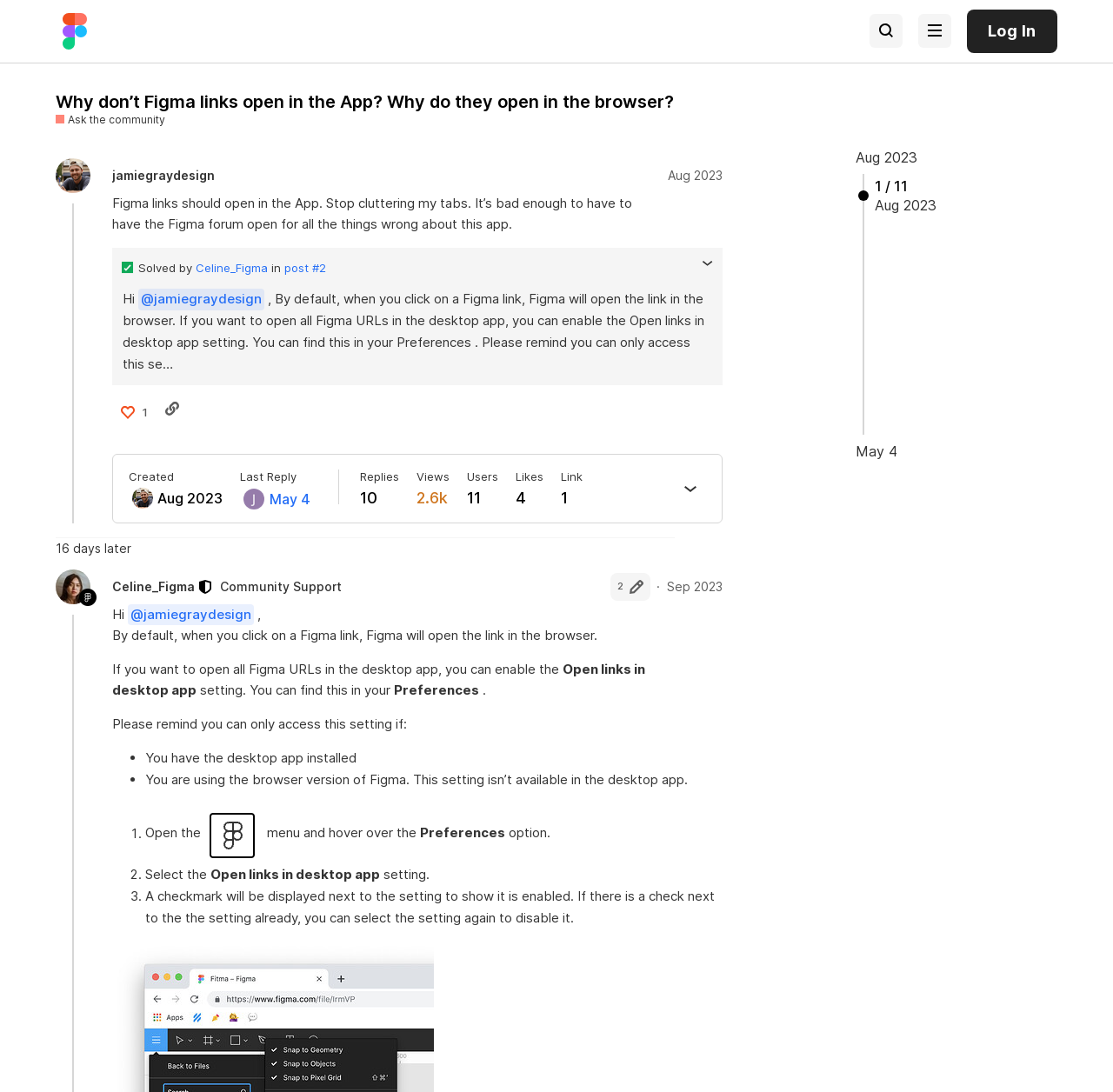Locate and extract the text of the main heading on the webpage.

Figma Community Forum